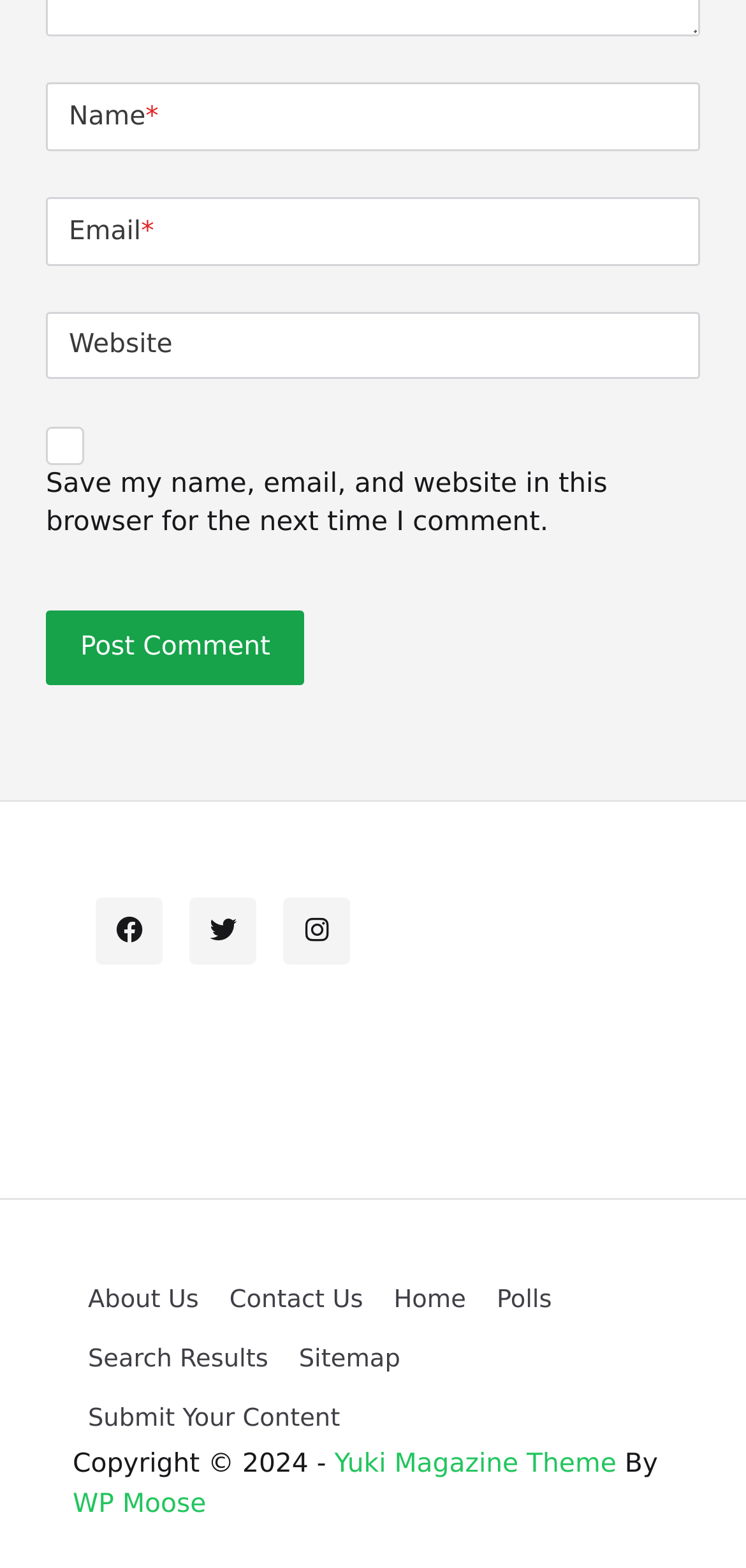Locate the bounding box coordinates of the clickable region to complete the following instruction: "Enter your name."

[0.062, 0.053, 0.938, 0.097]